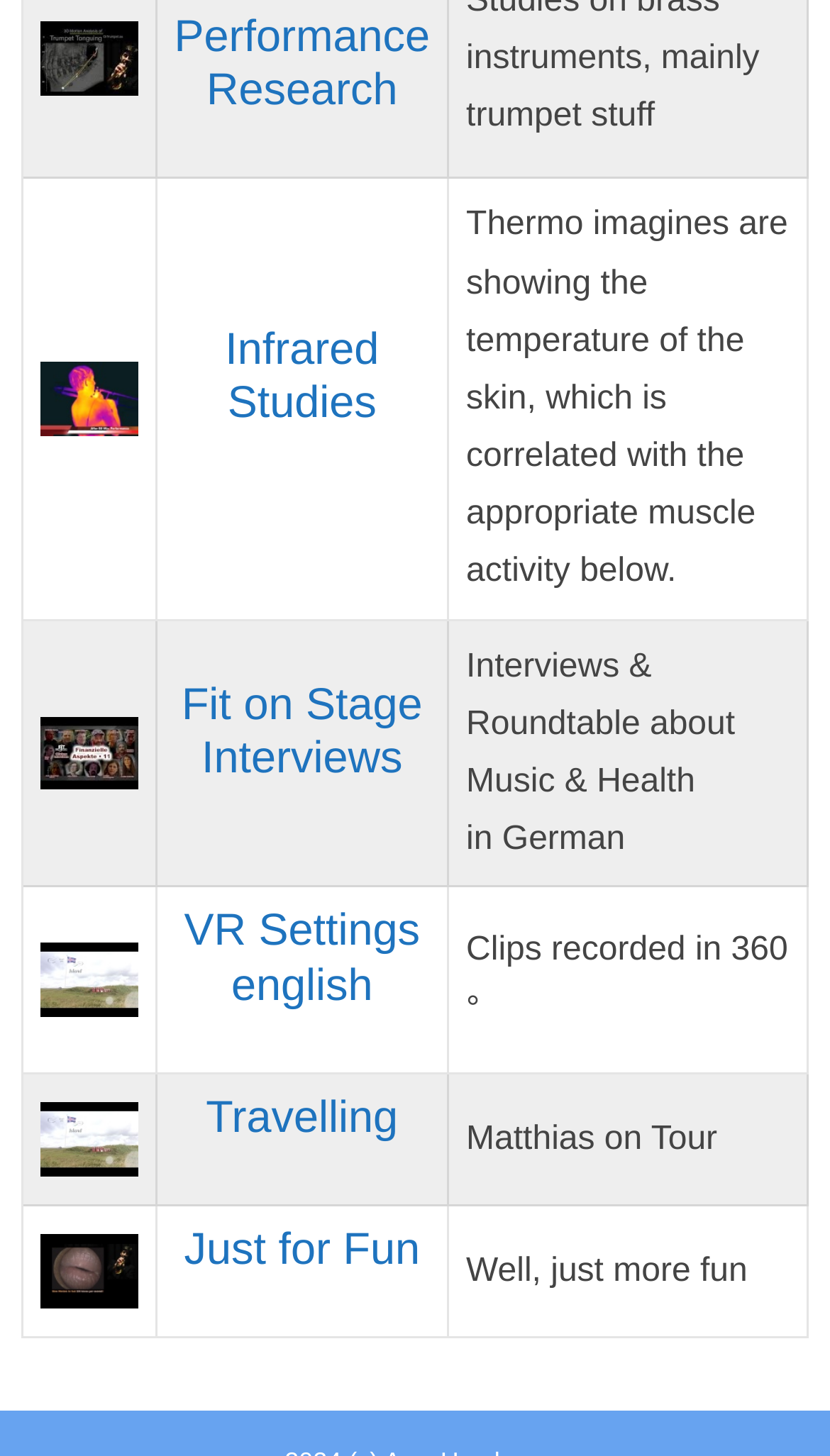Determine the bounding box of the UI element mentioned here: "Fit on Stage Interviews". The coordinates must be in the format [left, top, right, bottom] with values ranging from 0 to 1.

[0.219, 0.467, 0.509, 0.538]